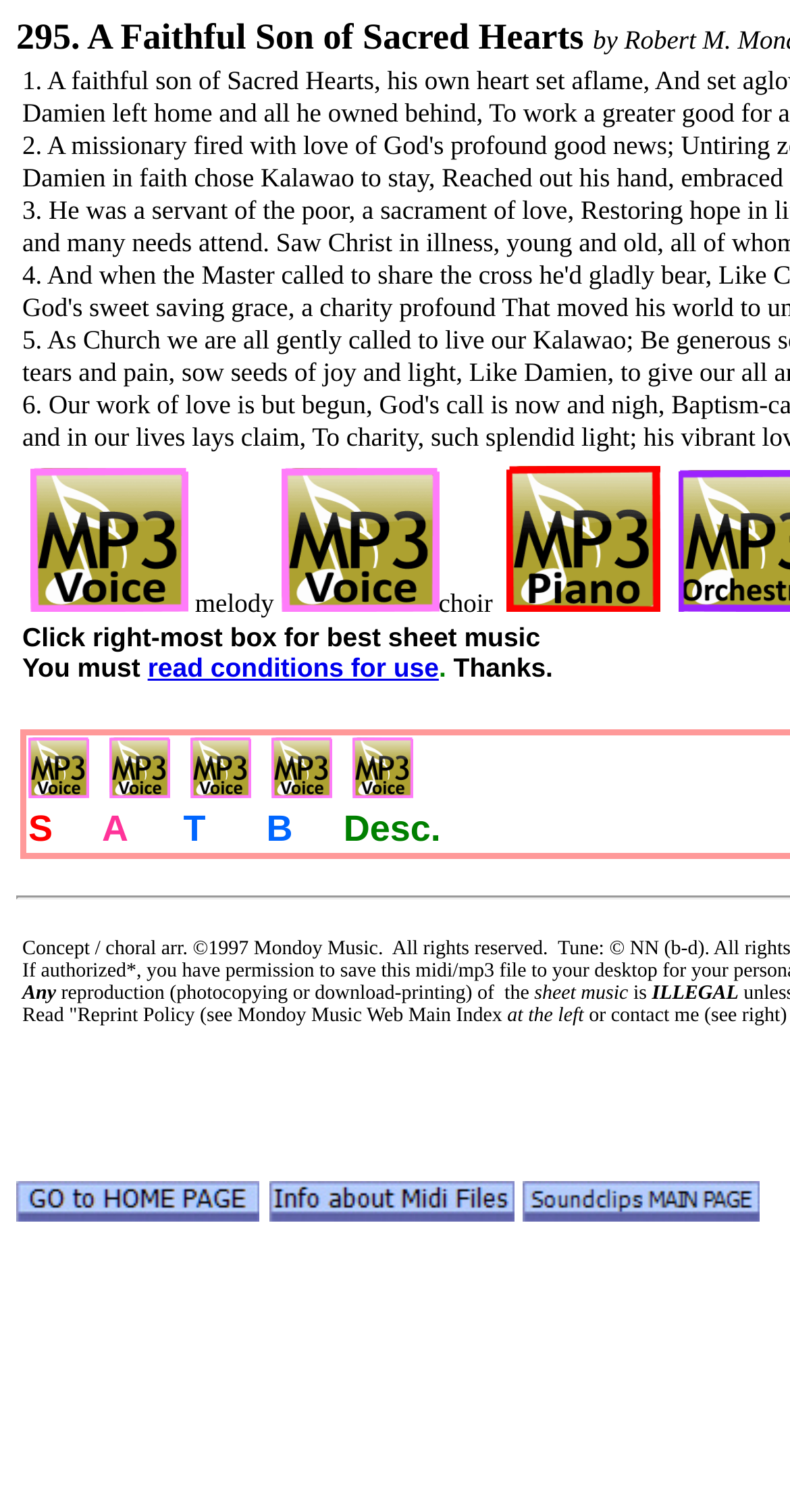How many links are there with the text 'Voice | Downloadable'
Please use the visual content to give a single word or phrase answer.

5